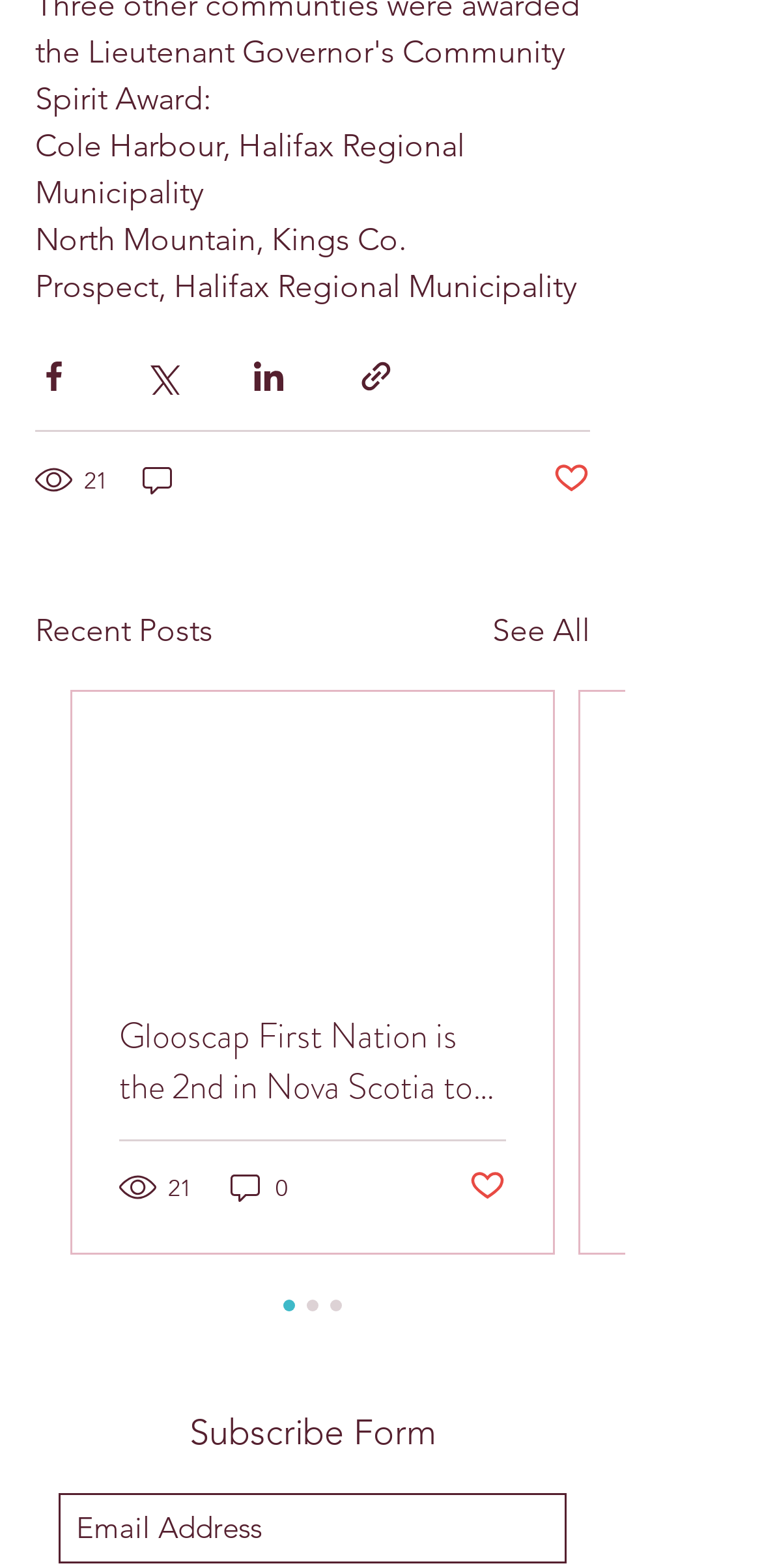Is the first post marked as liked?
Using the image as a reference, give a one-word or short phrase answer.

No